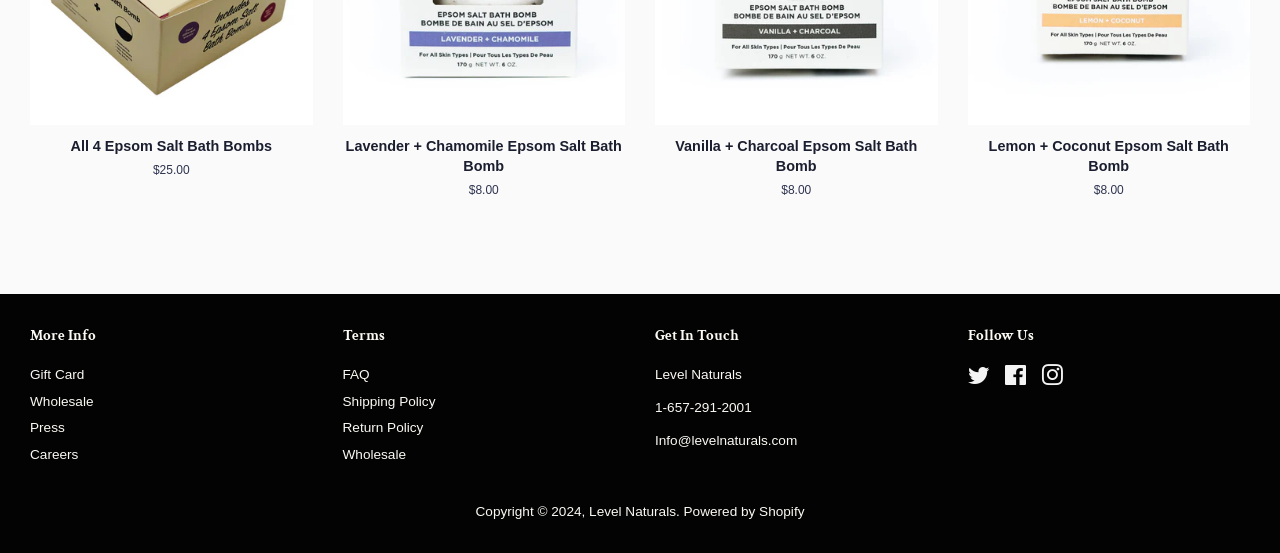What is the email address?
Using the image as a reference, give an elaborate response to the question.

The email address is obtained from the StaticText element 'Info@levelnaturals.com' with bounding box coordinates [0.512, 0.783, 0.623, 0.811], which is located under the 'Get In Touch' heading.